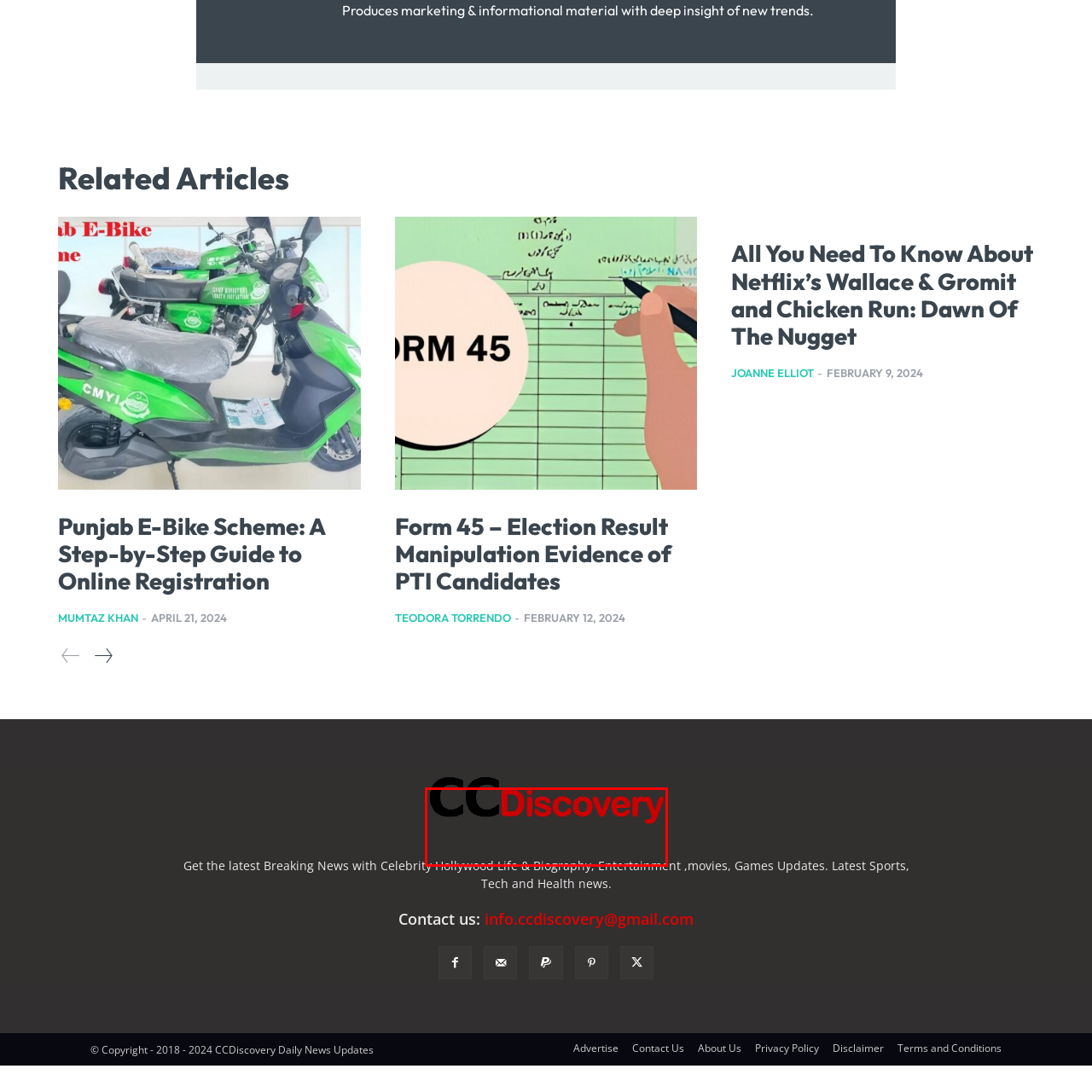What is the background color of the page?
Observe the image inside the red-bordered box and offer a detailed answer based on the visual details you find.

The dark background enhances the visibility of the logo, making it a striking element on the page, which implies that the background color is dark in nature.